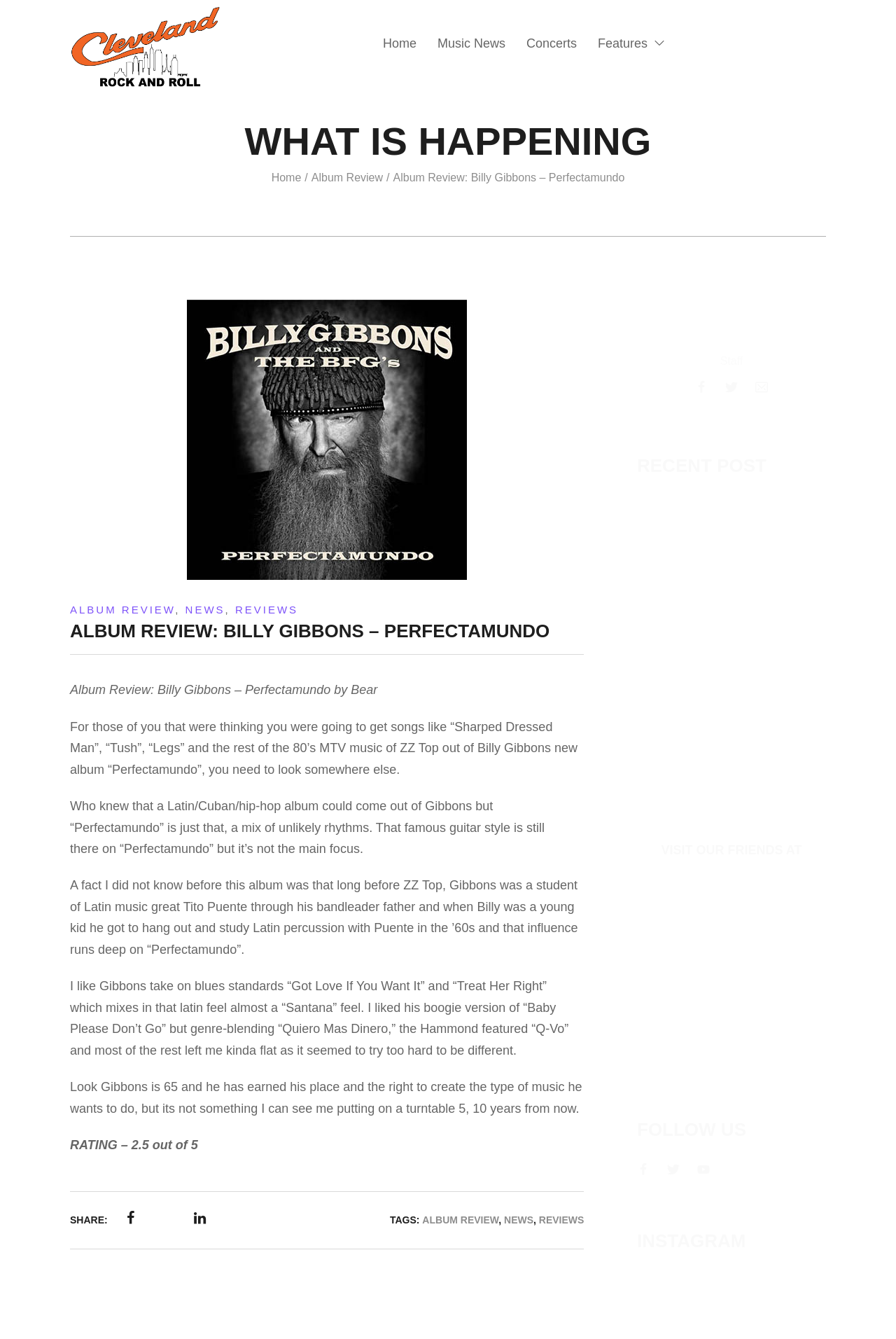Provide the bounding box coordinates of the UI element that matches the description: "alt="Cleveland Rock And Roll"".

[0.078, 0.005, 0.247, 0.065]